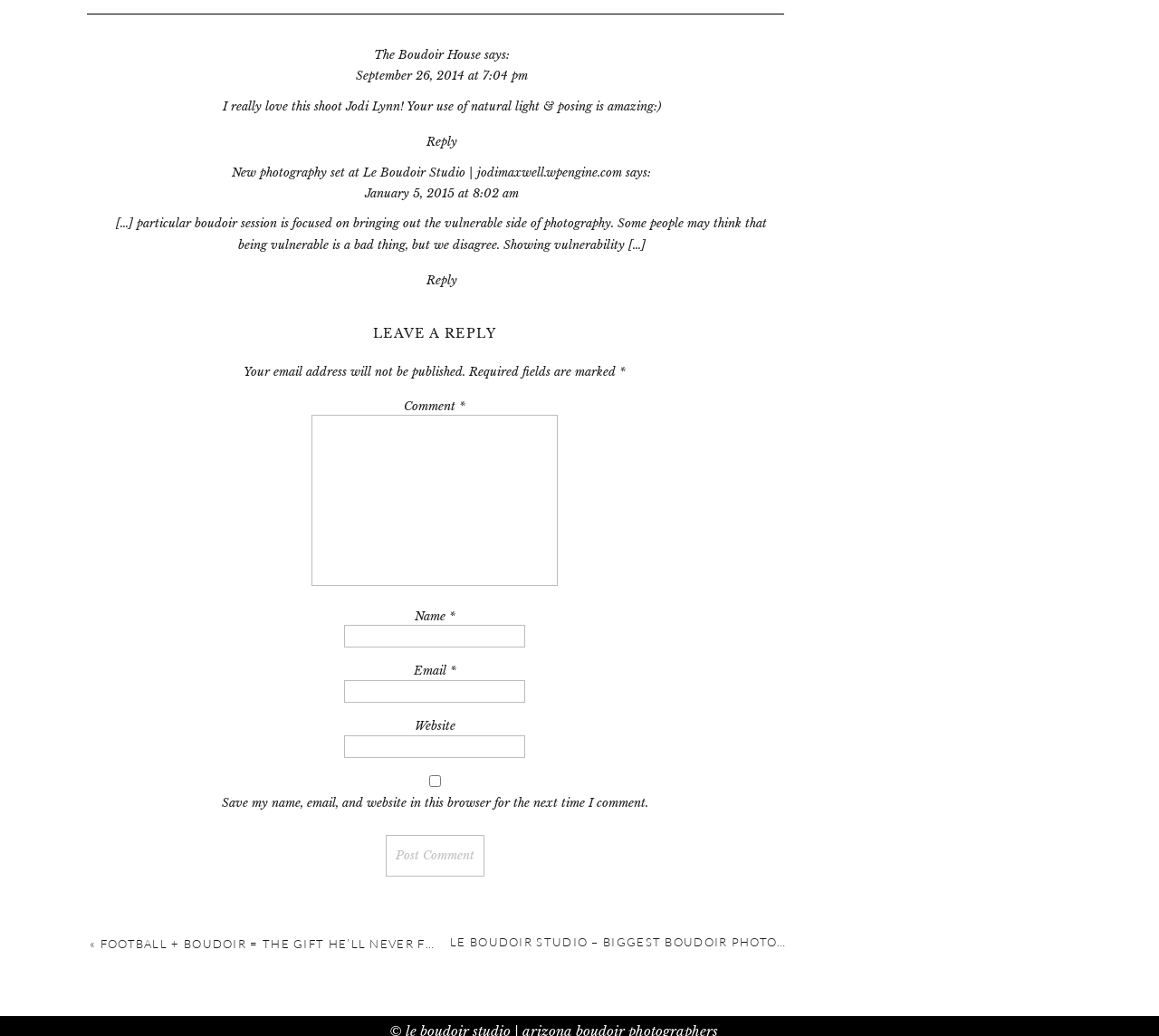What is the label of the checkbox?
Please look at the screenshot and answer using one word or phrase.

Save my name, email, and website